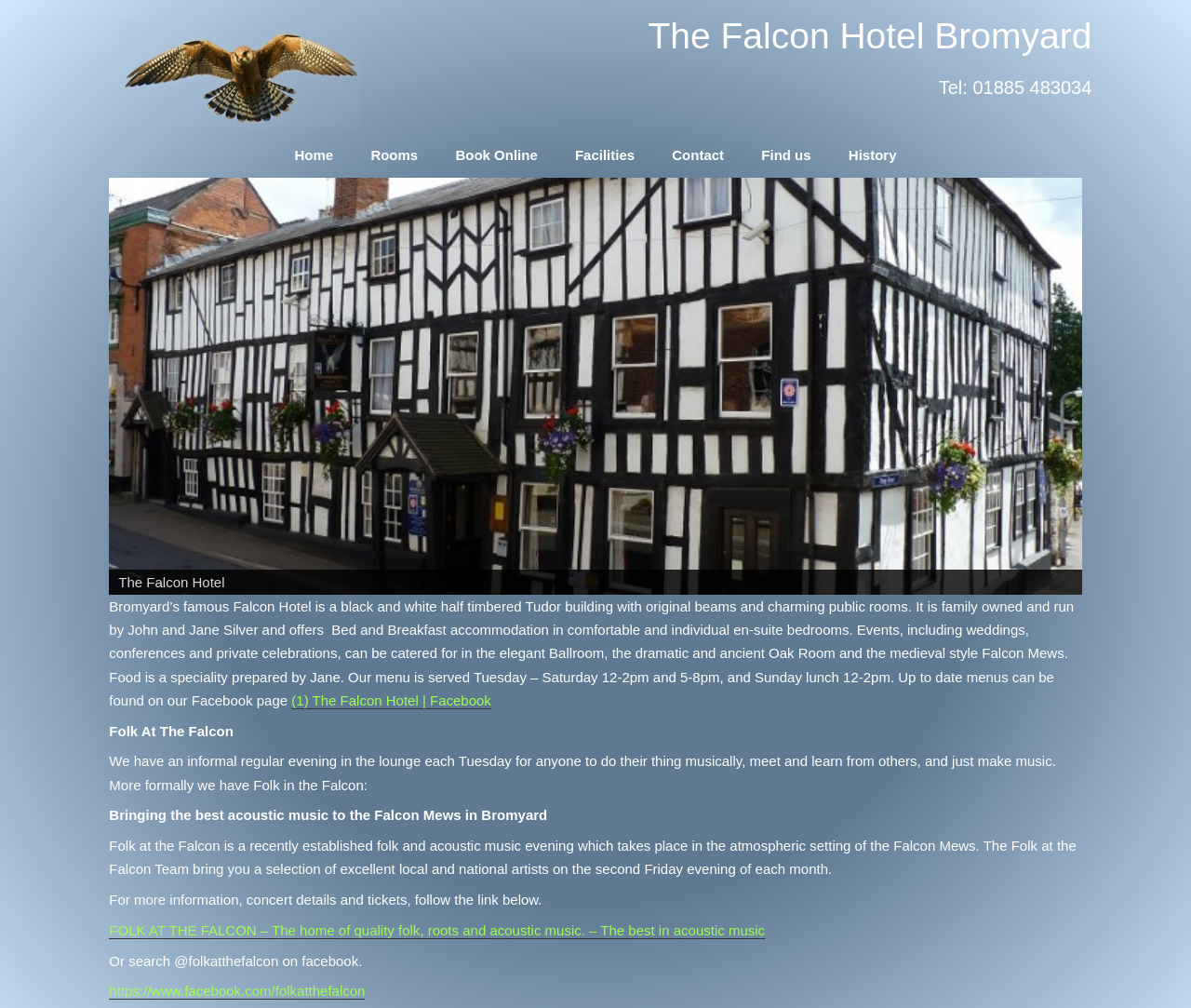Can you identify the bounding box coordinates of the clickable region needed to carry out this instruction: 'Click the 'Contact' link'? The coordinates should be four float numbers within the range of 0 to 1, stated as [left, top, right, bottom].

[0.564, 0.146, 0.608, 0.162]